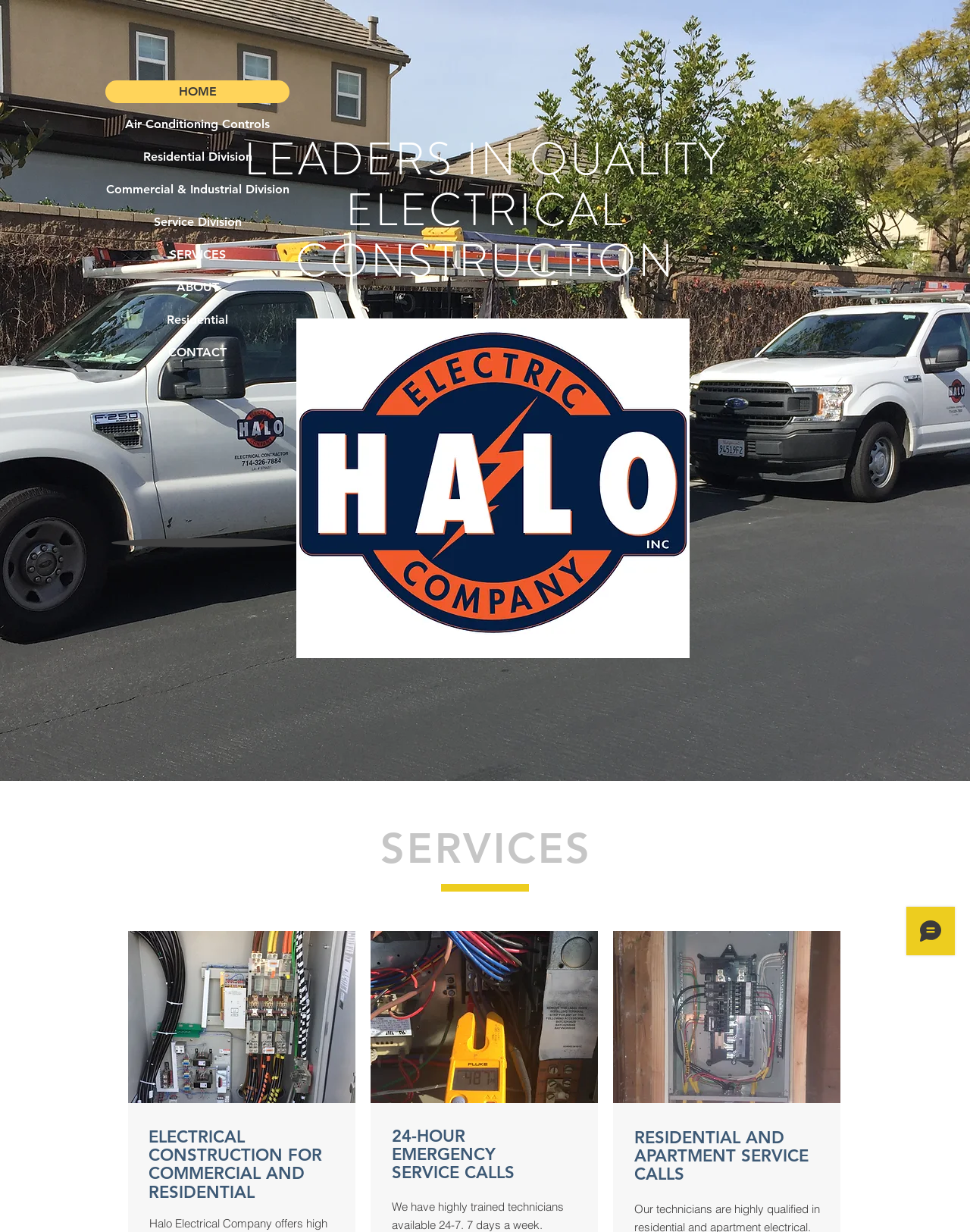What is the availability of Halo Electric's technicians?
Analyze the image and deliver a detailed answer to the question.

The webpage states 'We have highly trained technicians available 24-7. 7 days a week.' This indicates that Halo Electric's technicians are available 24 hours a day, 7 days a week.